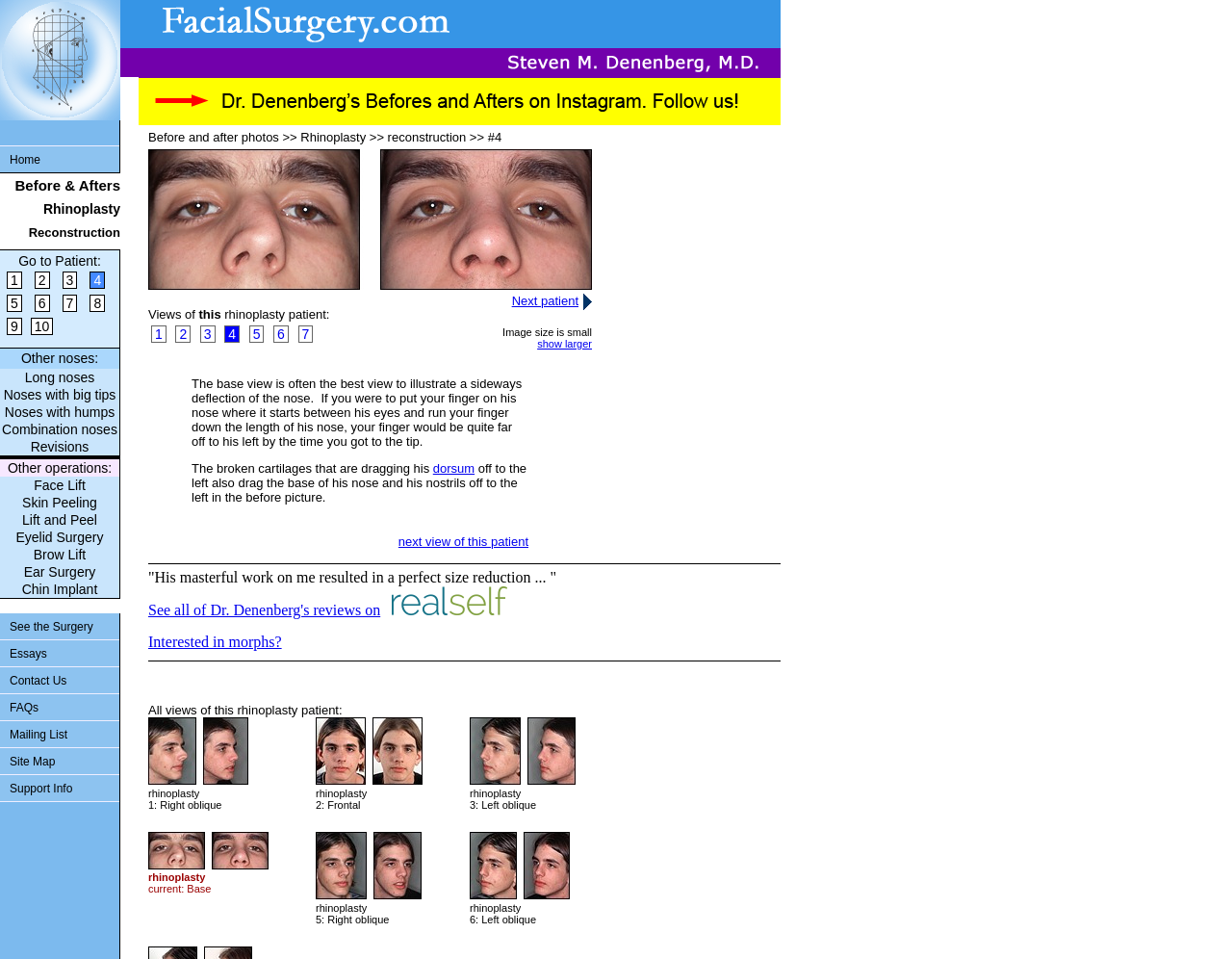Provide a one-word or short-phrase response to the question:
What is the profession of Steven M. Denenberg?

M.D.